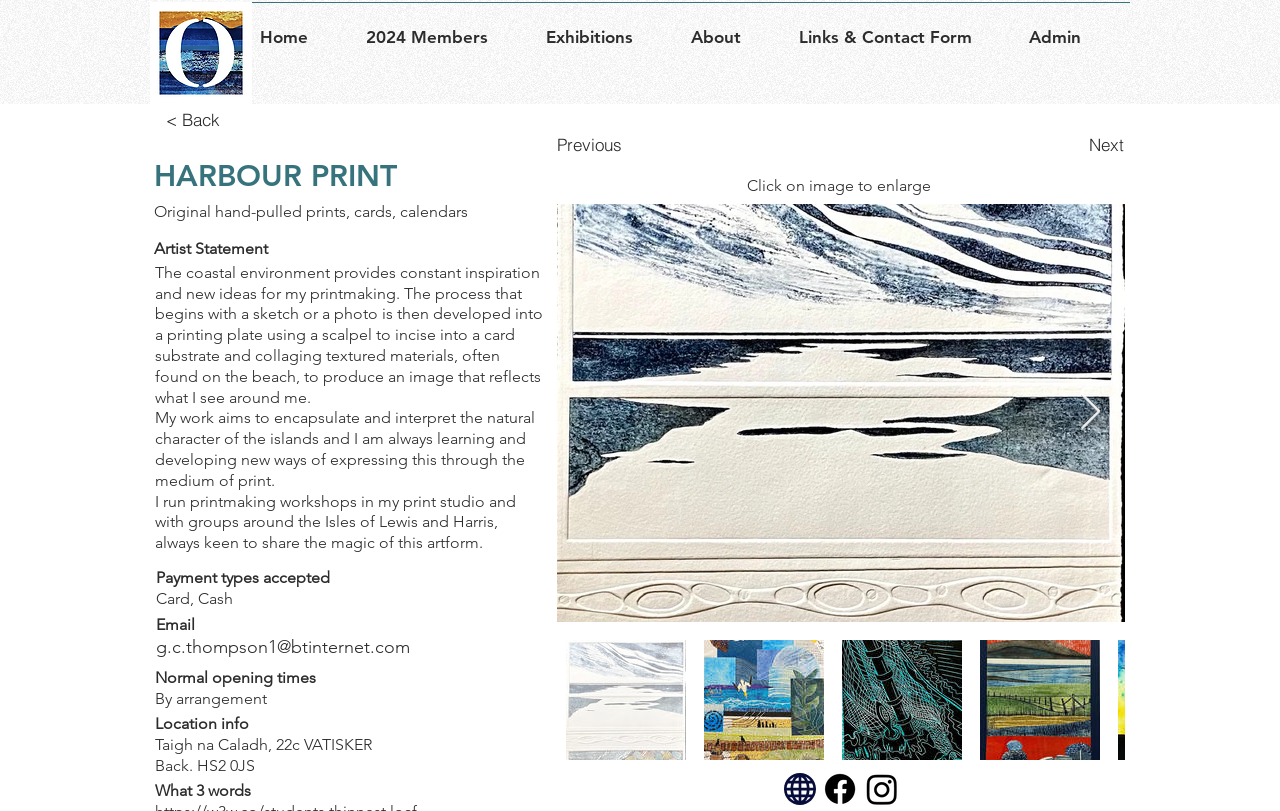Identify the bounding box coordinates of the section to be clicked to complete the task described by the following instruction: "Click the Next button". The coordinates should be four float numbers between 0 and 1, formatted as [left, top, right, bottom].

[0.811, 0.159, 0.878, 0.196]